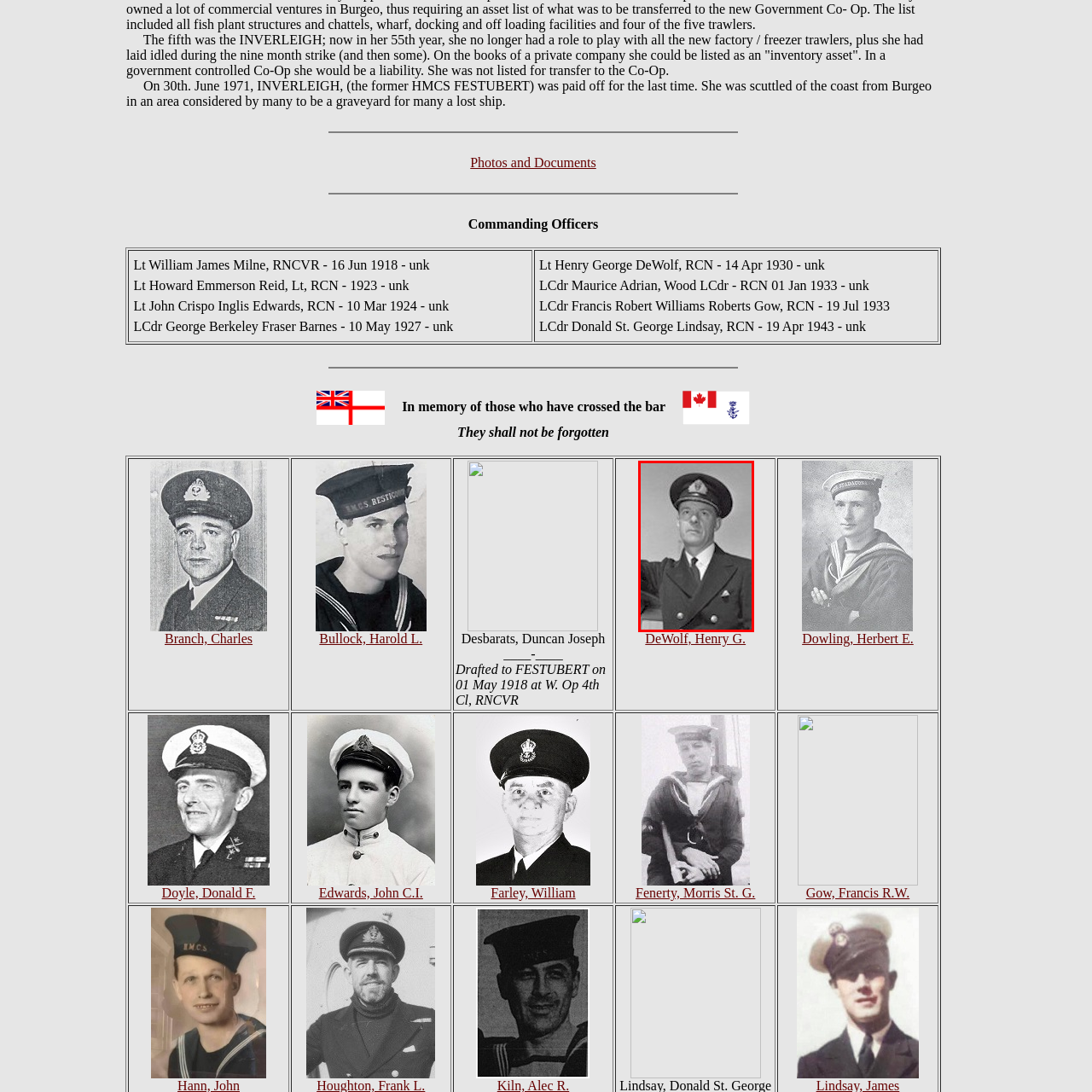What is the context of the historical records referenced?
Carefully examine the image within the red bounding box and provide a detailed answer to the question.

The surrounding context of historical records that reference various commanding officers from maritime history suggests that the officer in the portrait may be a commanding officer within the naval service, such as those associated with the HMCS FESTUBERT and its legacy.